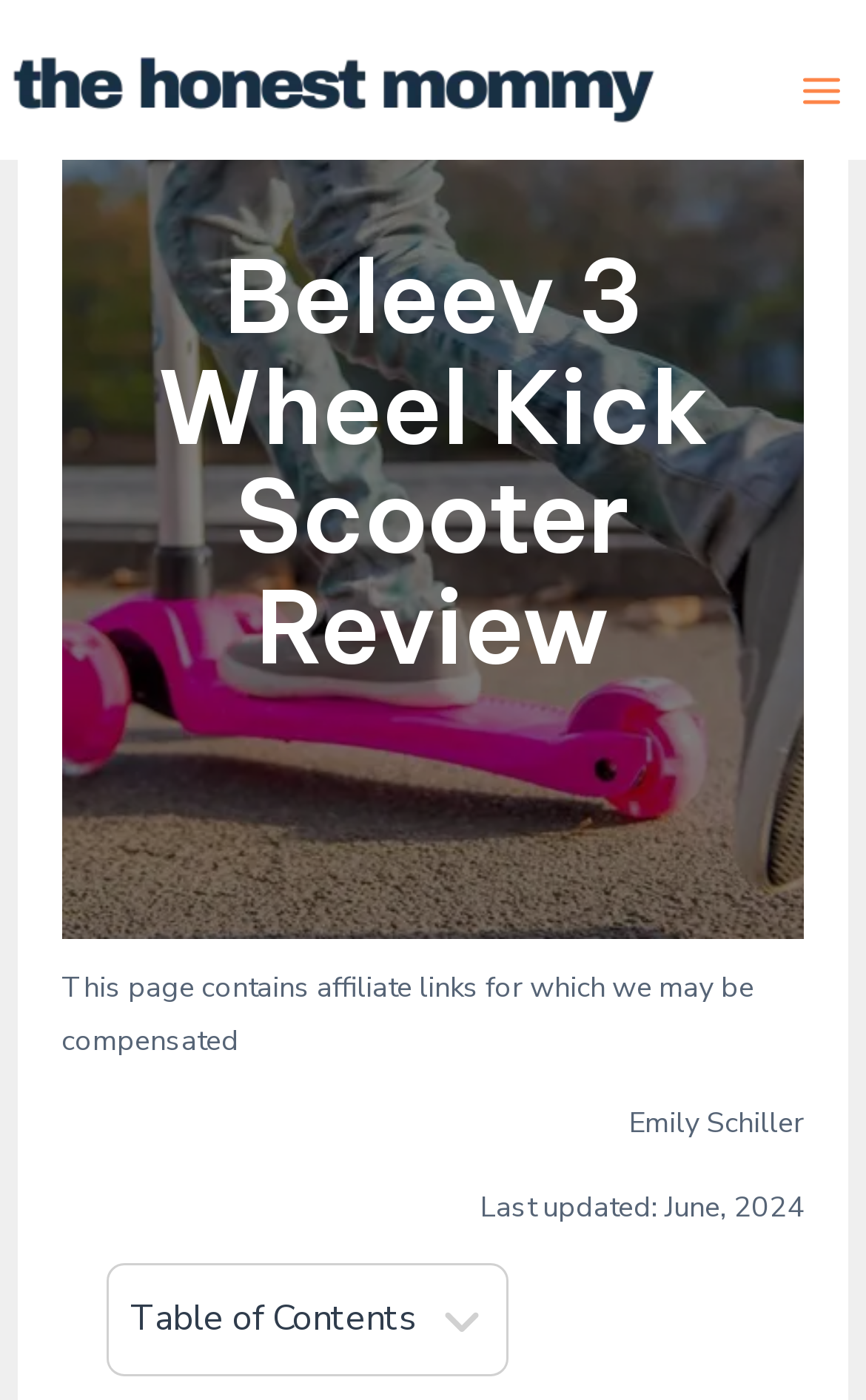Please locate the UI element described by "Emily Schiller" and provide its bounding box coordinates.

[0.727, 0.789, 0.929, 0.817]